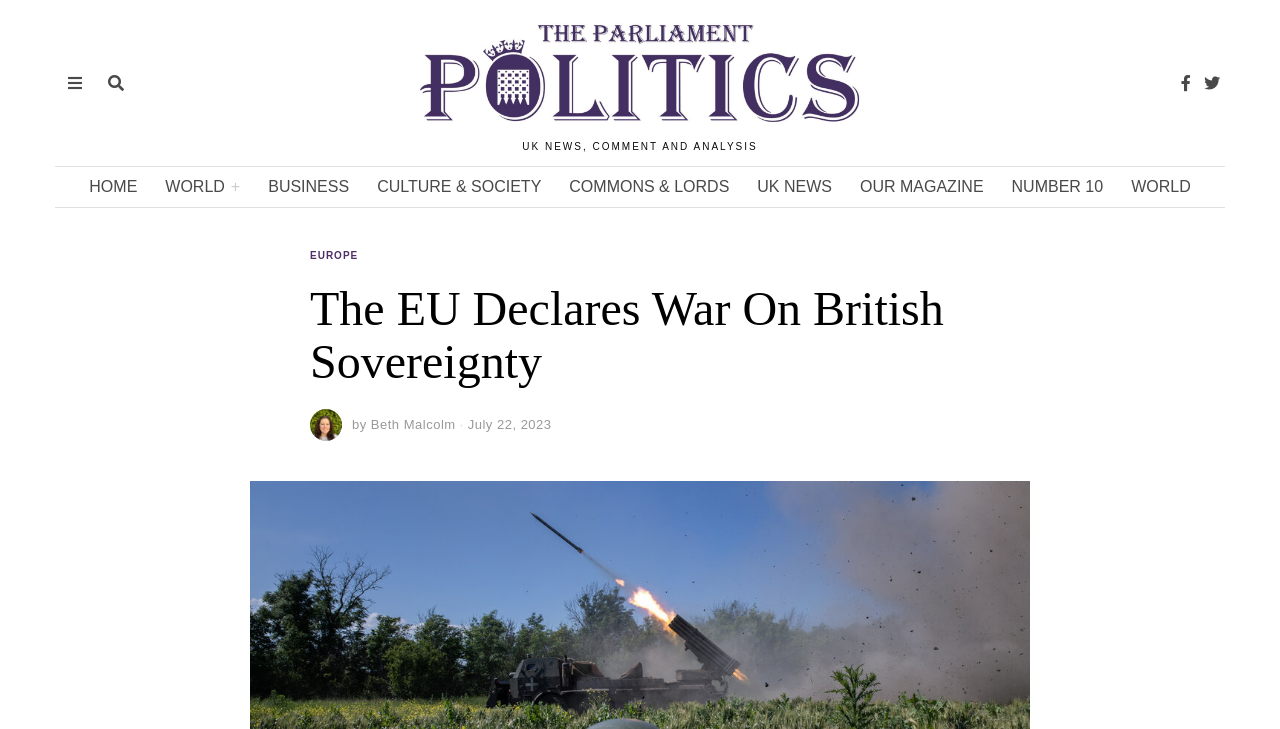Using the element description: "parent_node: by Beth Malcolm", determine the bounding box coordinates. The coordinates should be in the format [left, top, right, bottom], with values between 0 and 1.

[0.242, 0.561, 0.267, 0.605]